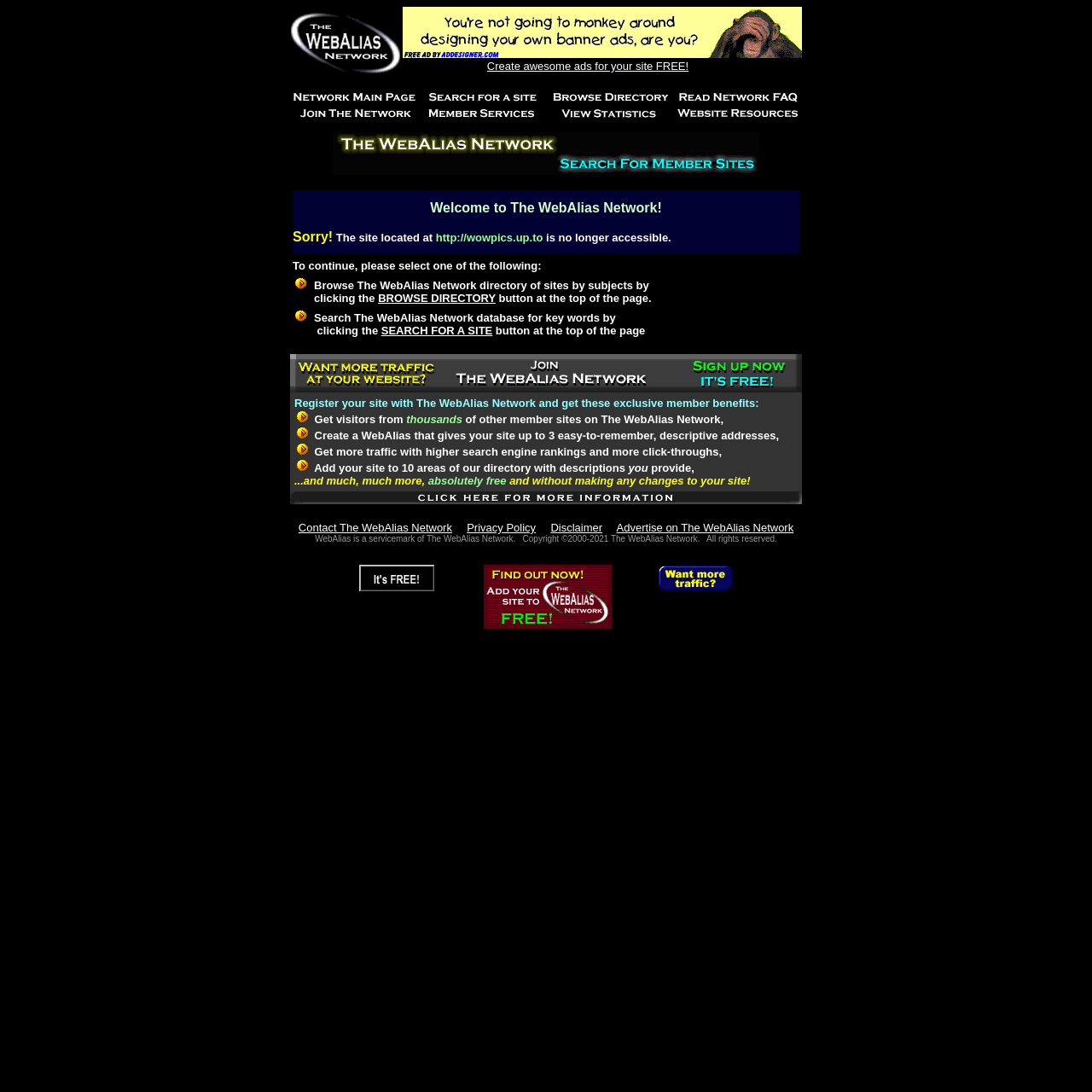Please analyze the image and give a detailed answer to the question:
What is the status of the site located at http://wowpics.up.to?

According to the webpage, the site located at http://wowpics.up.to is no longer accessible, which is why the user is seeing this webpage.